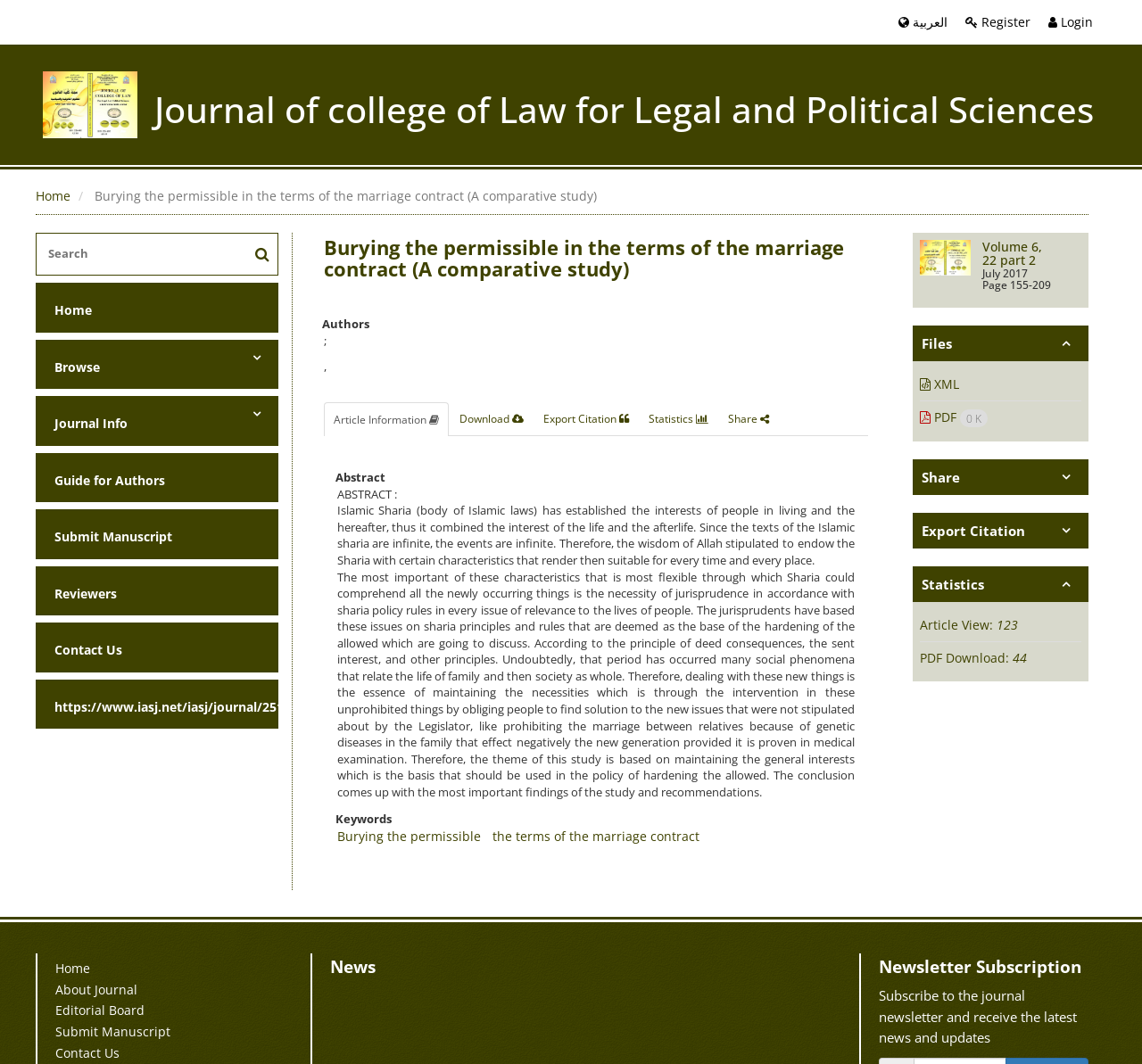What is the volume and part number of the journal?
Refer to the screenshot and respond with a concise word or phrase.

Volume 6, 22 part 2